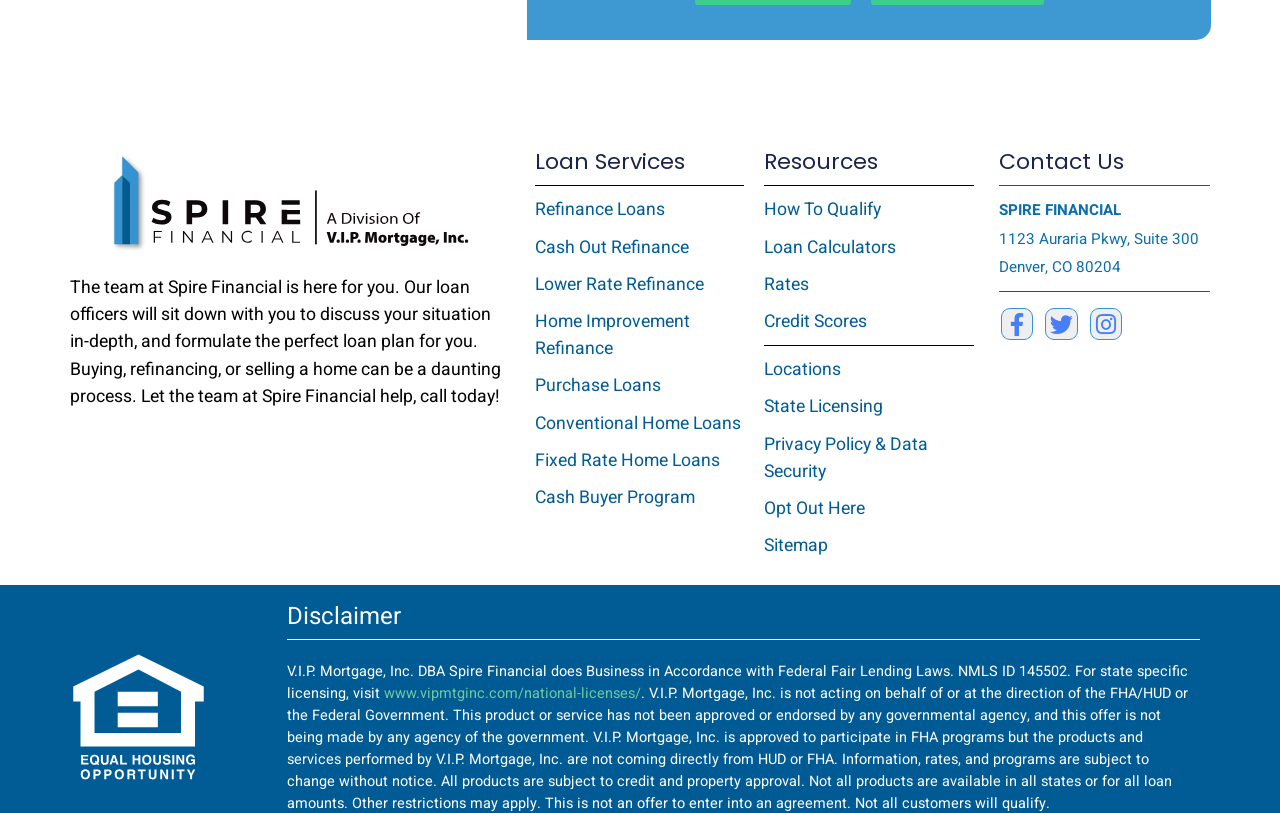What services does Spire Financial offer?
Kindly give a detailed and elaborate answer to the question.

The webpage has a section titled 'Loan Services' which lists various loan options such as Refinance Loans, Purchase Loans, and more, indicating that Spire Financial offers loan services to its customers.